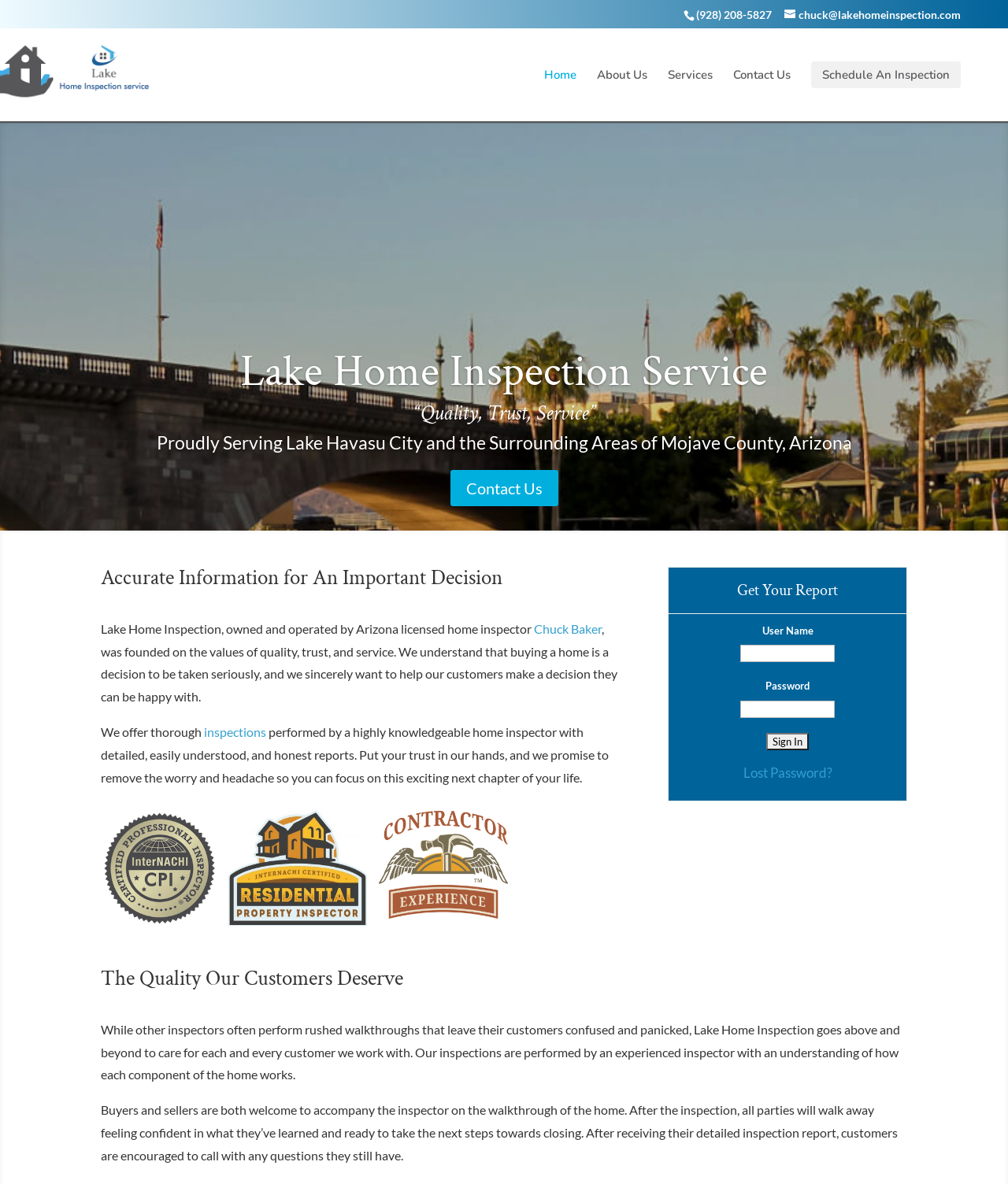Please specify the bounding box coordinates of the region to click in order to perform the following instruction: "Send an email to chuck@lakehomeinspection.com".

[0.778, 0.006, 0.953, 0.018]